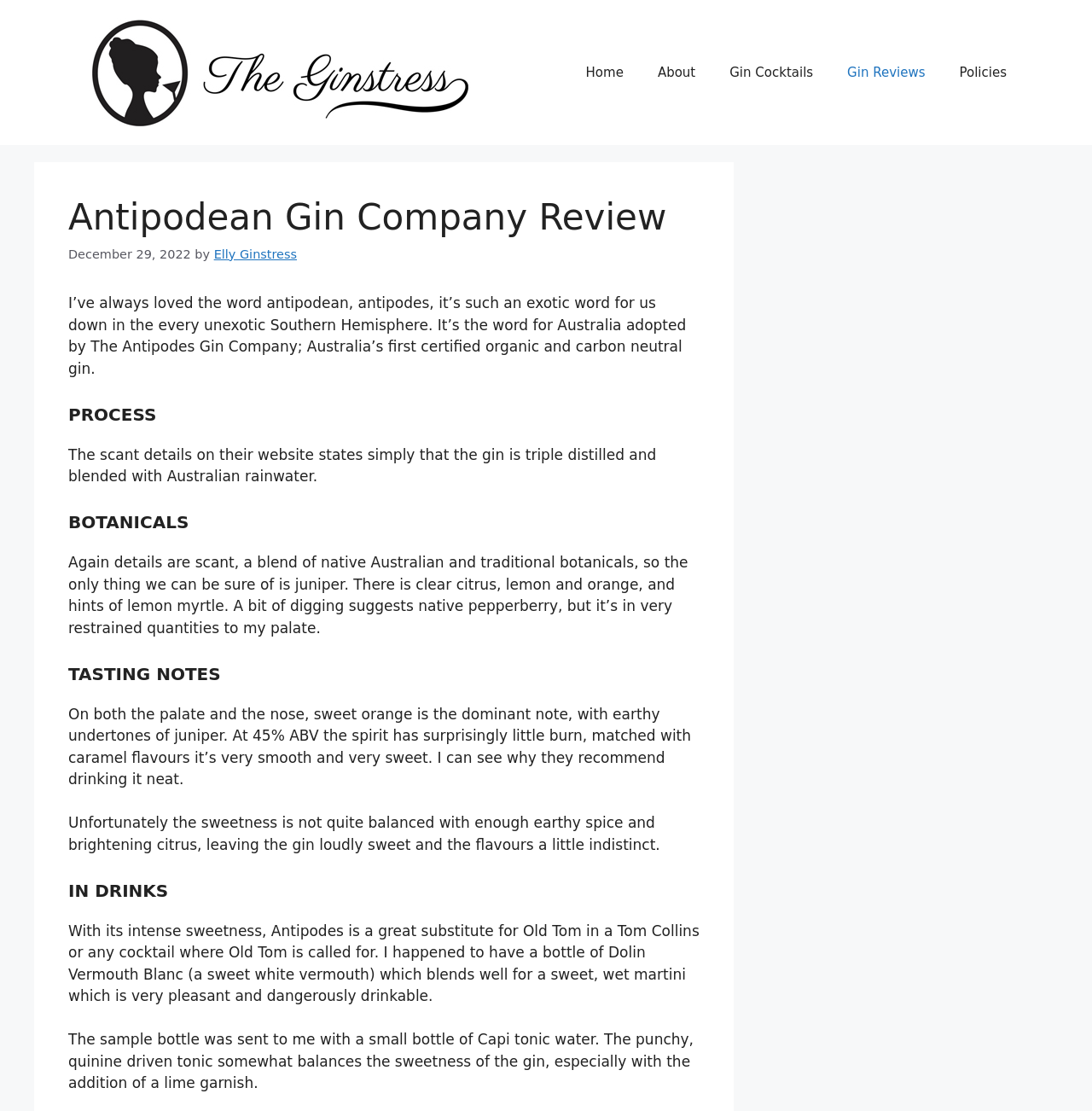From the webpage screenshot, predict the bounding box of the UI element that matches this description: "About".

[0.587, 0.042, 0.653, 0.088]